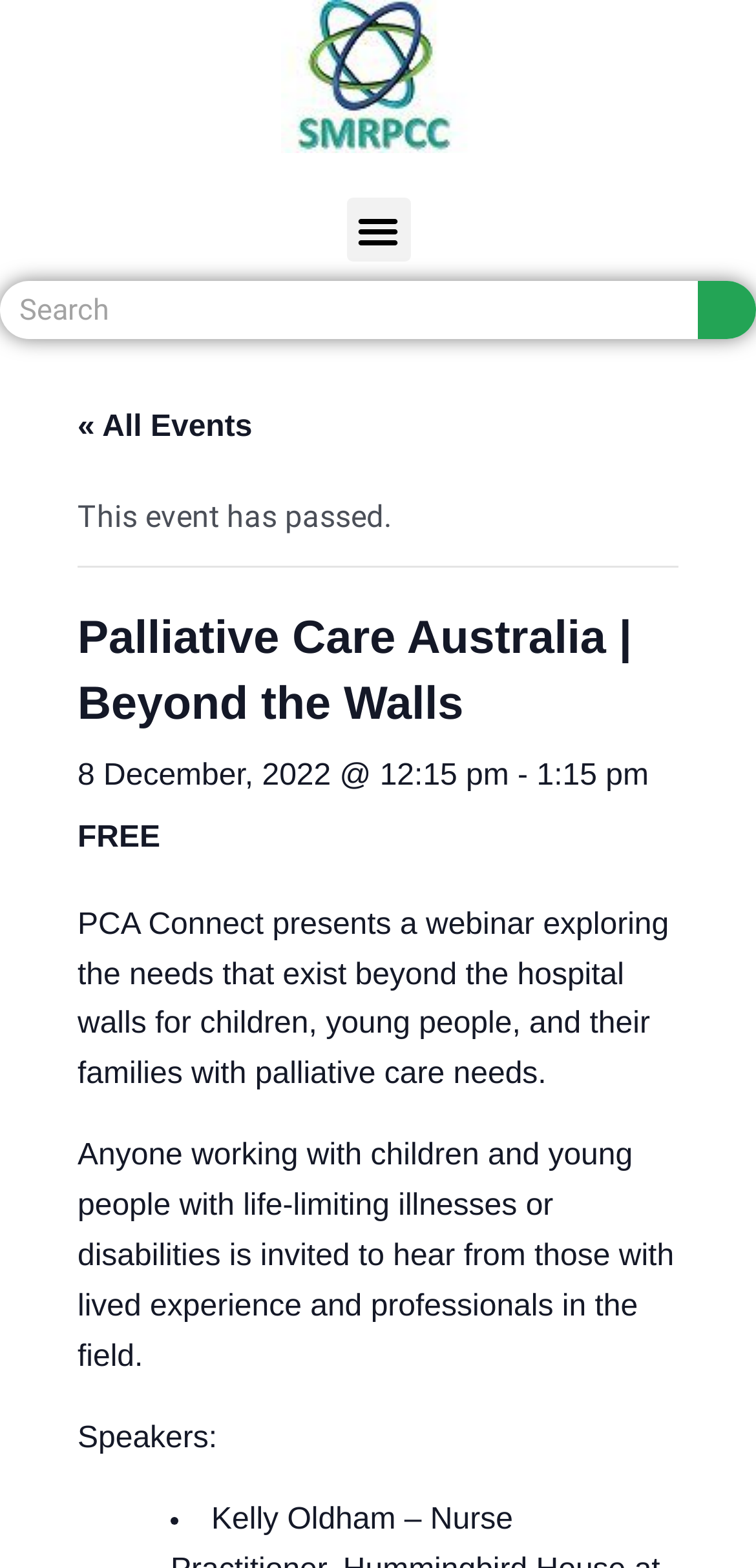Summarize the contents and layout of the webpage in detail.

The webpage is about Palliative Care Australia, specifically an event titled "Beyond the Walls – SMRPCC". At the top, there is a link and a menu toggle button, which is not expanded. Below them, there is a search bar with a search box and a search button. 

On the left side, there is a link to "« All Events". Below this link, there is a notification stating "This event has passed." The title of the event "Palliative Care Australia | Beyond the Walls" is displayed prominently, followed by the date and time of the event, "8 December, 2022 @ 12:15 pm - 1:15 pm". 

The event is labeled as "FREE". A brief description of the event is provided, which is a webinar exploring the needs of children, young people, and their families with palliative care needs beyond the hospital walls. The description also mentions that the webinar is open to anyone working with children and young people with life-limiting illnesses or disabilities. 

Further down, there is a section titled "Speakers:", which is likely to list the speakers for the webinar, but only a bullet point is shown.